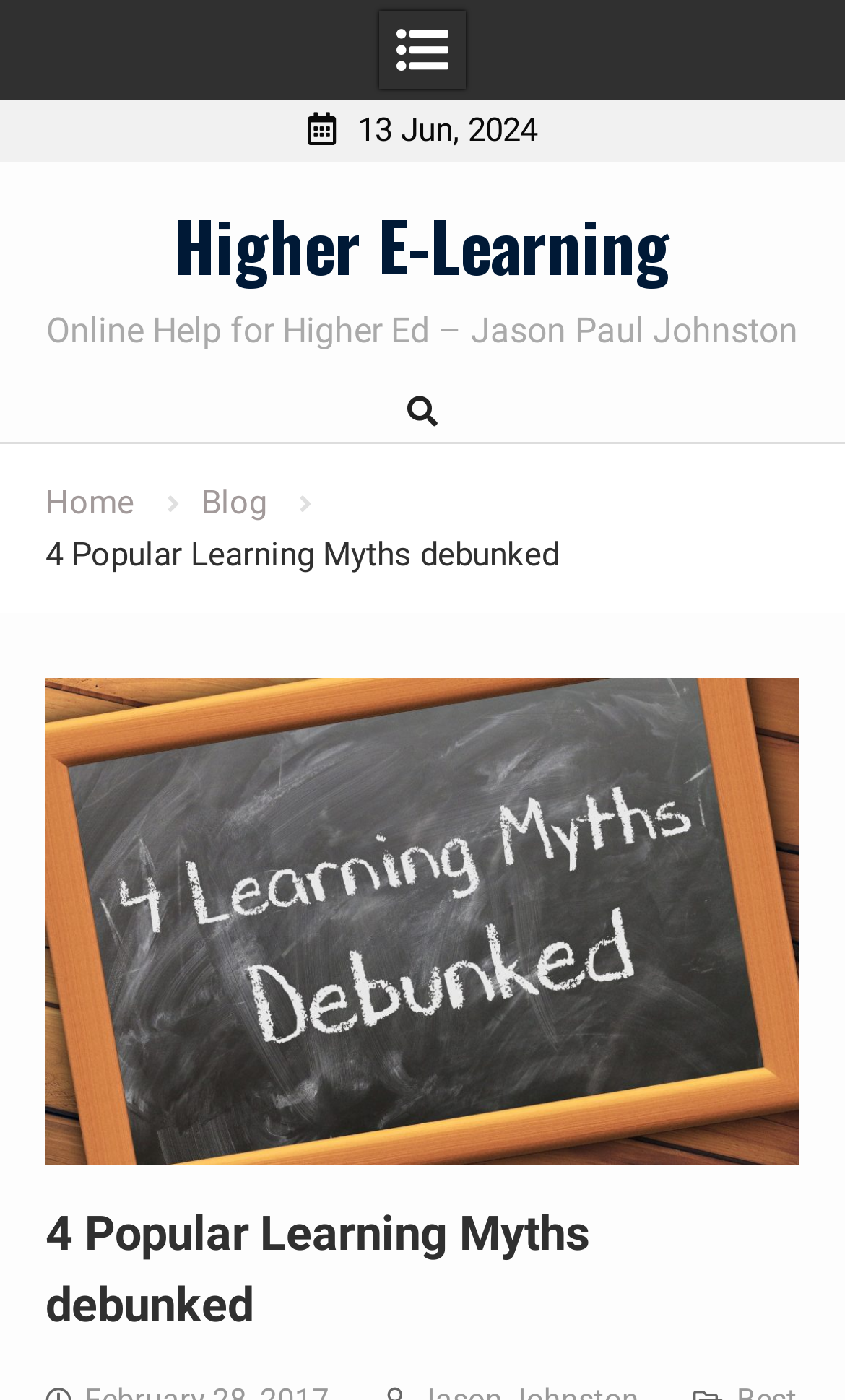Using the webpage screenshot, find the UI element described by Higher E-Learning. Provide the bounding box coordinates in the format (top-left x, top-left y, bottom-right x, bottom-right y), ensuring all values are floating point numbers between 0 and 1.

[0.206, 0.139, 0.794, 0.21]